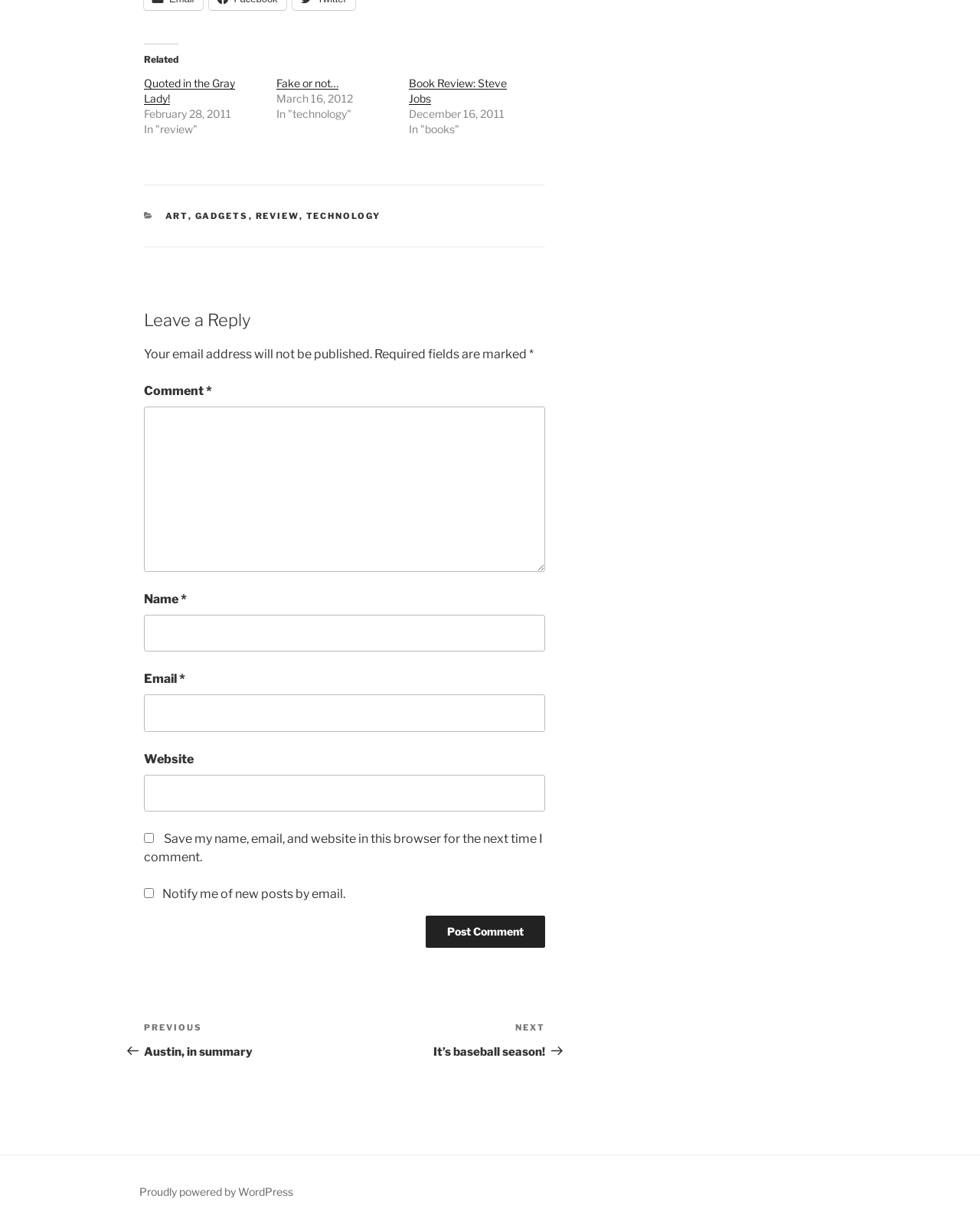Please locate the bounding box coordinates of the region I need to click to follow this instruction: "Click on 'Quoted in the Gray Lady!' link".

[0.147, 0.062, 0.24, 0.085]